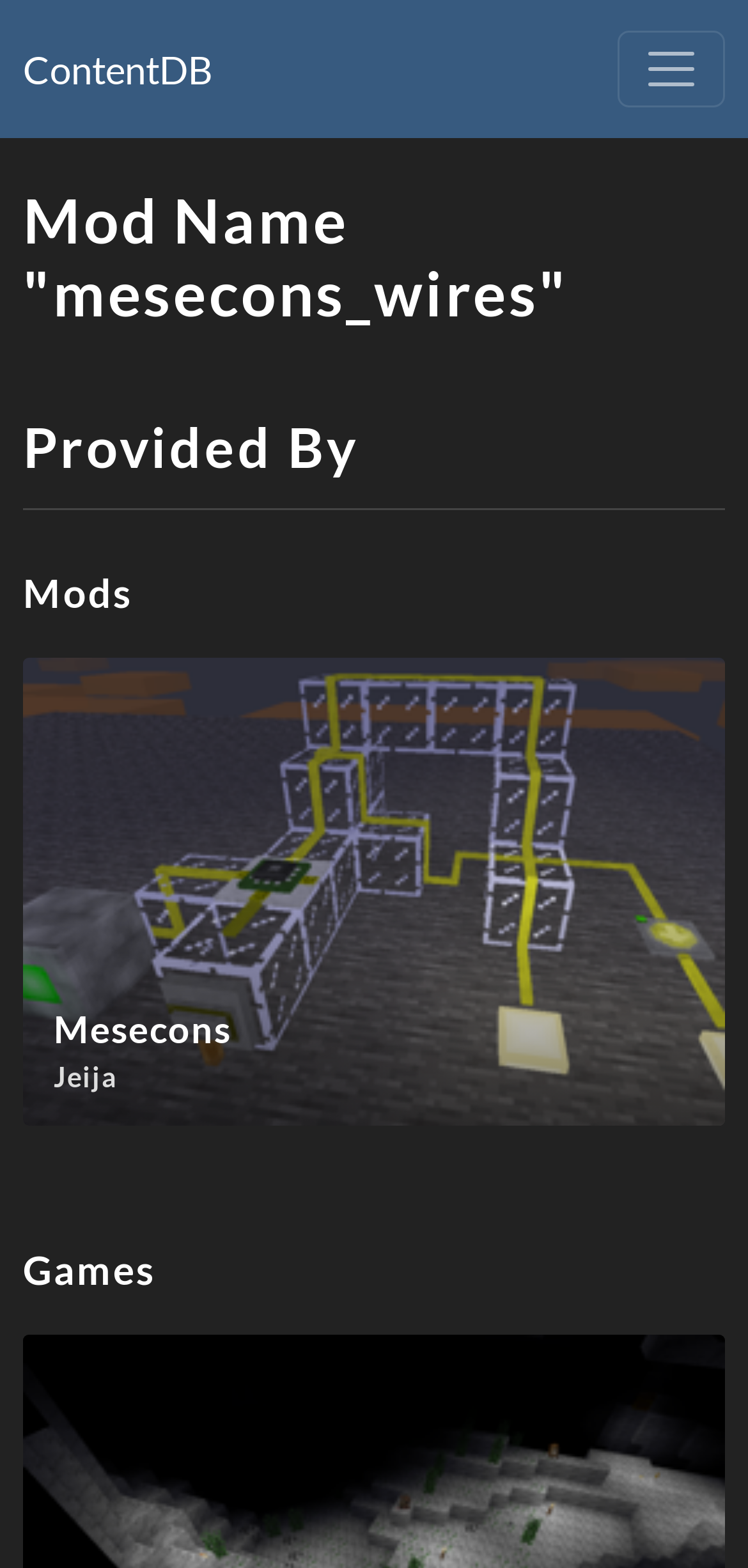Is the navigation menu expanded?
Using the visual information, respond with a single word or phrase.

No